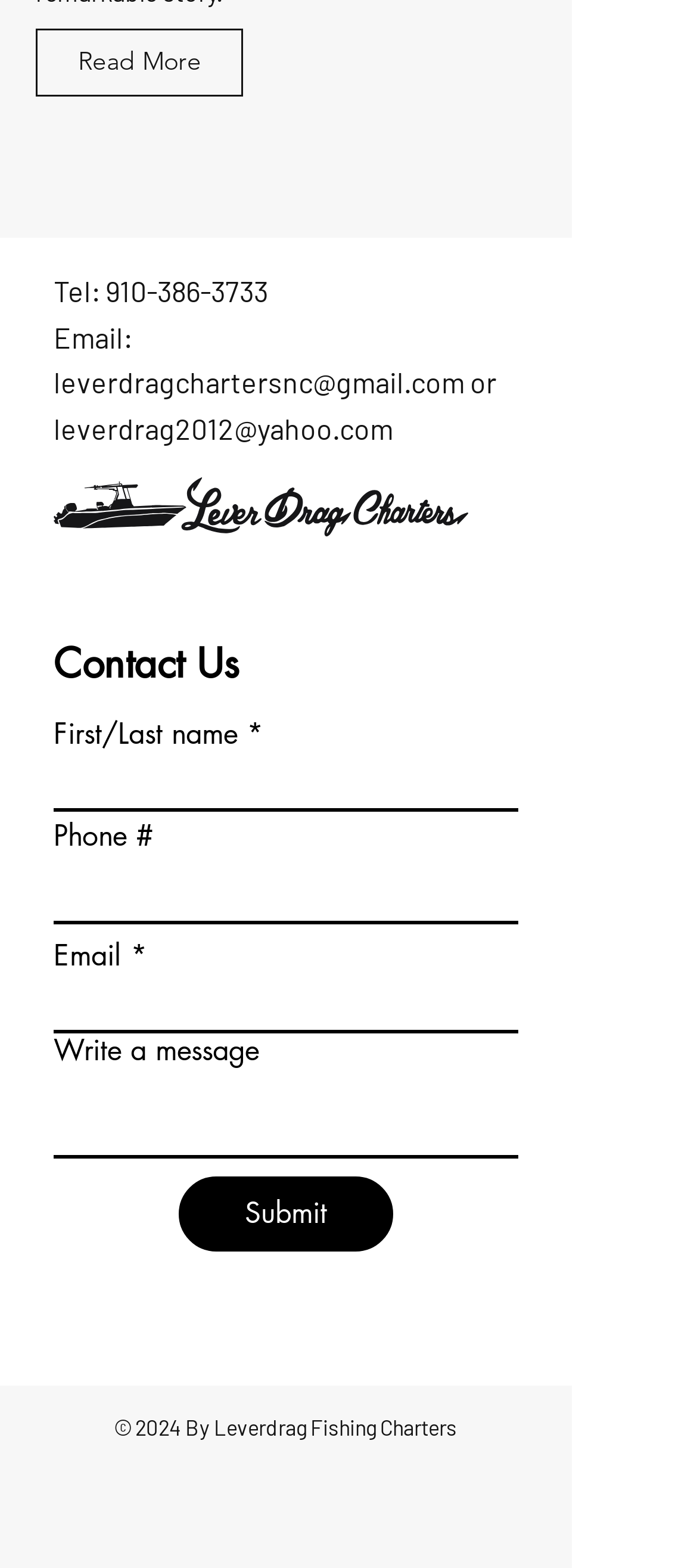Use a single word or phrase to answer the question:
What is the copyright year of the website?

2024